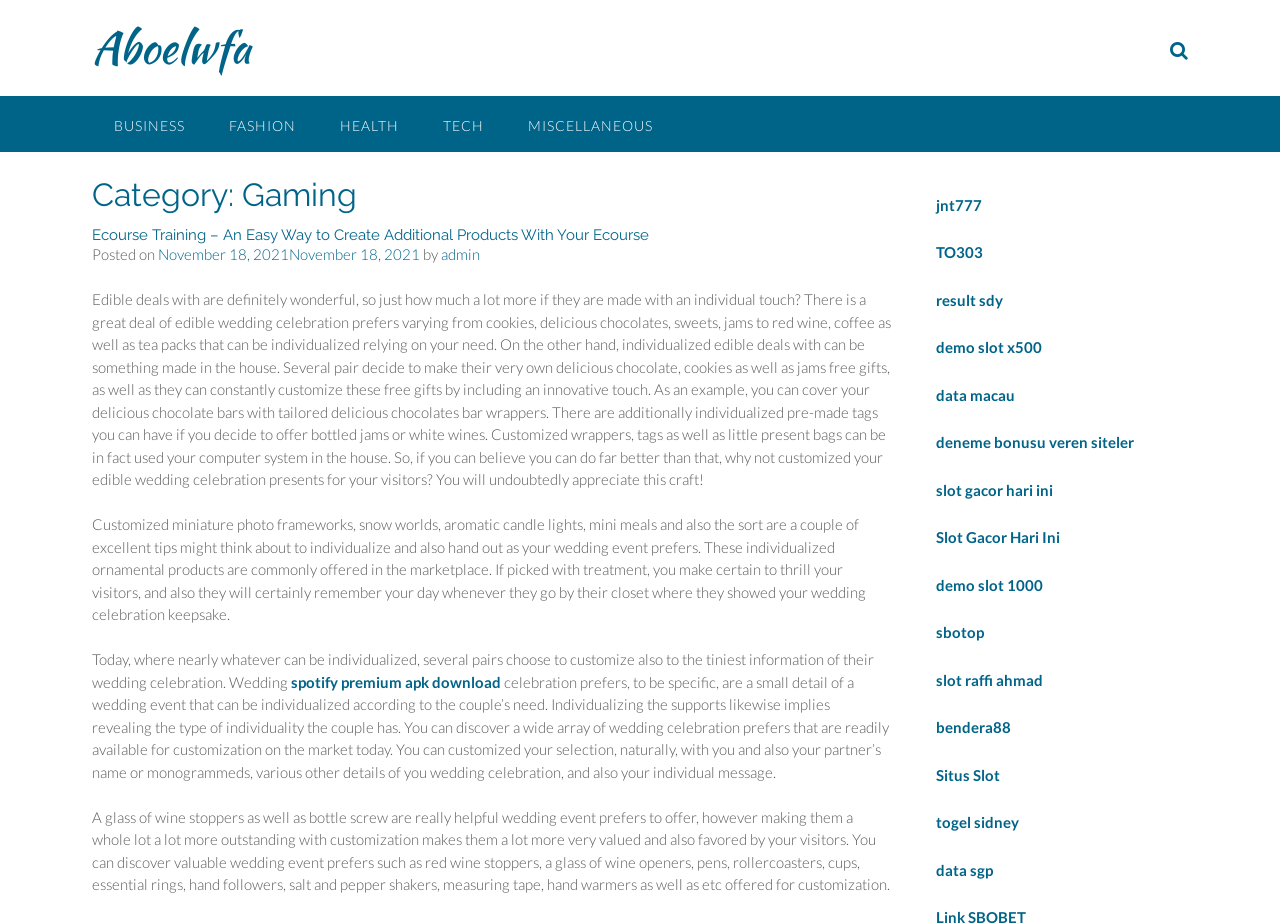Find the bounding box of the UI element described as follows: "deneme bonusu veren siteler".

[0.731, 0.469, 0.886, 0.488]